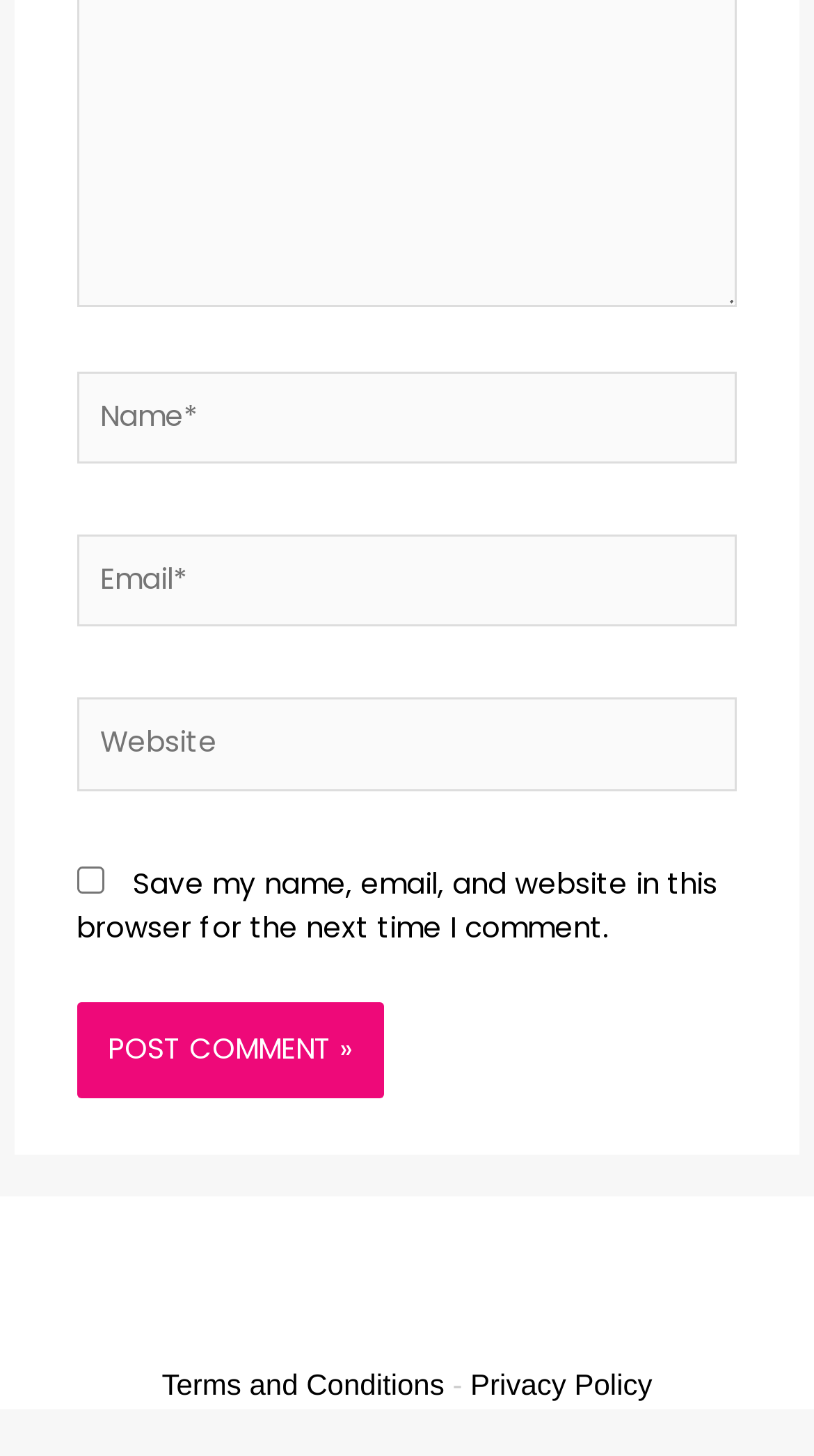Please provide a comprehensive answer to the question below using the information from the image: What is the purpose of the checkbox?

The checkbox is labeled 'Save my name, email, and website in this browser for the next time I comment.' This suggests that its purpose is to save the user's comment information for future use.